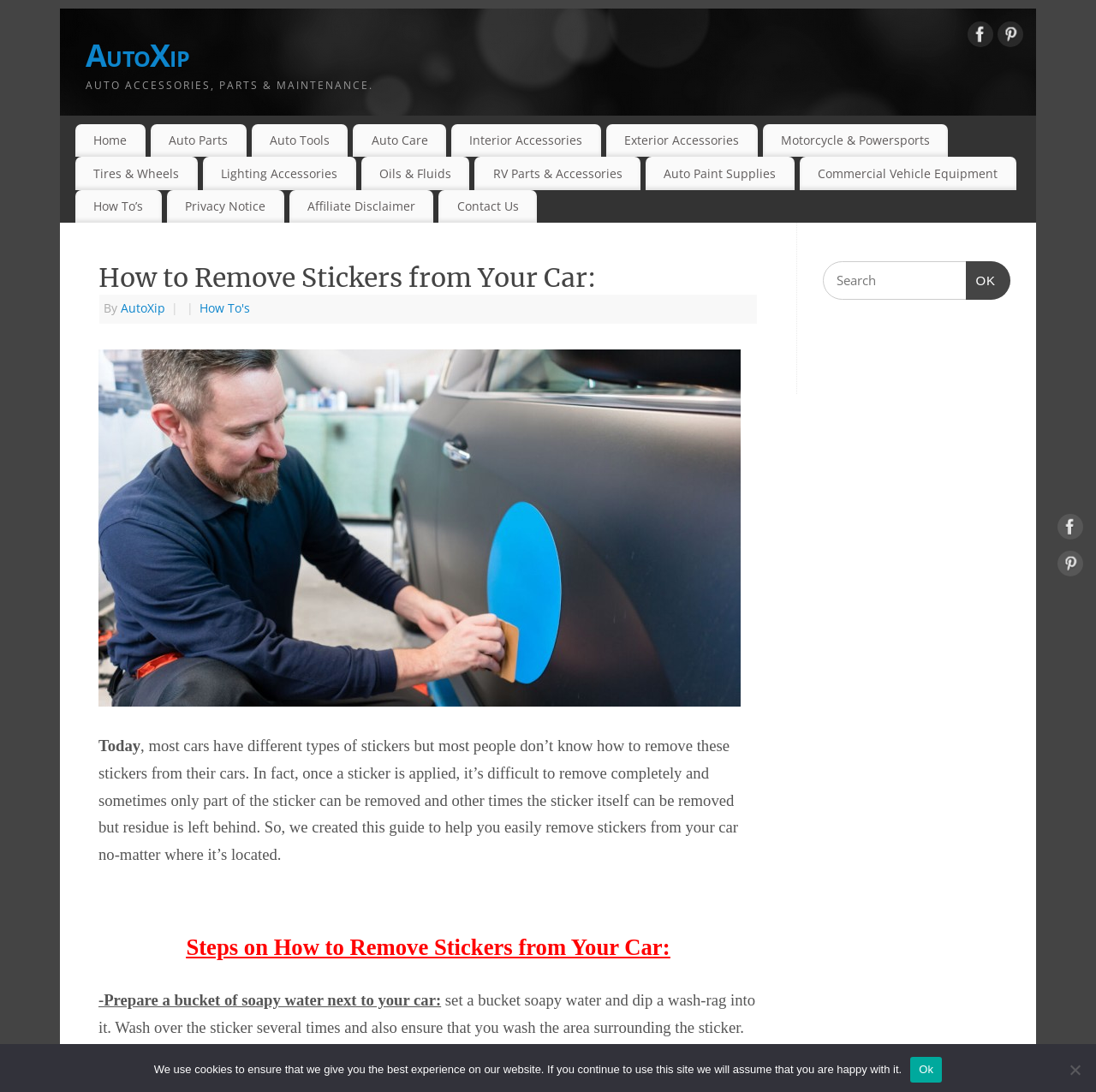Provide the bounding box coordinates of the HTML element this sentence describes: "Commercial Vehicle Equipment".

[0.729, 0.144, 0.927, 0.174]